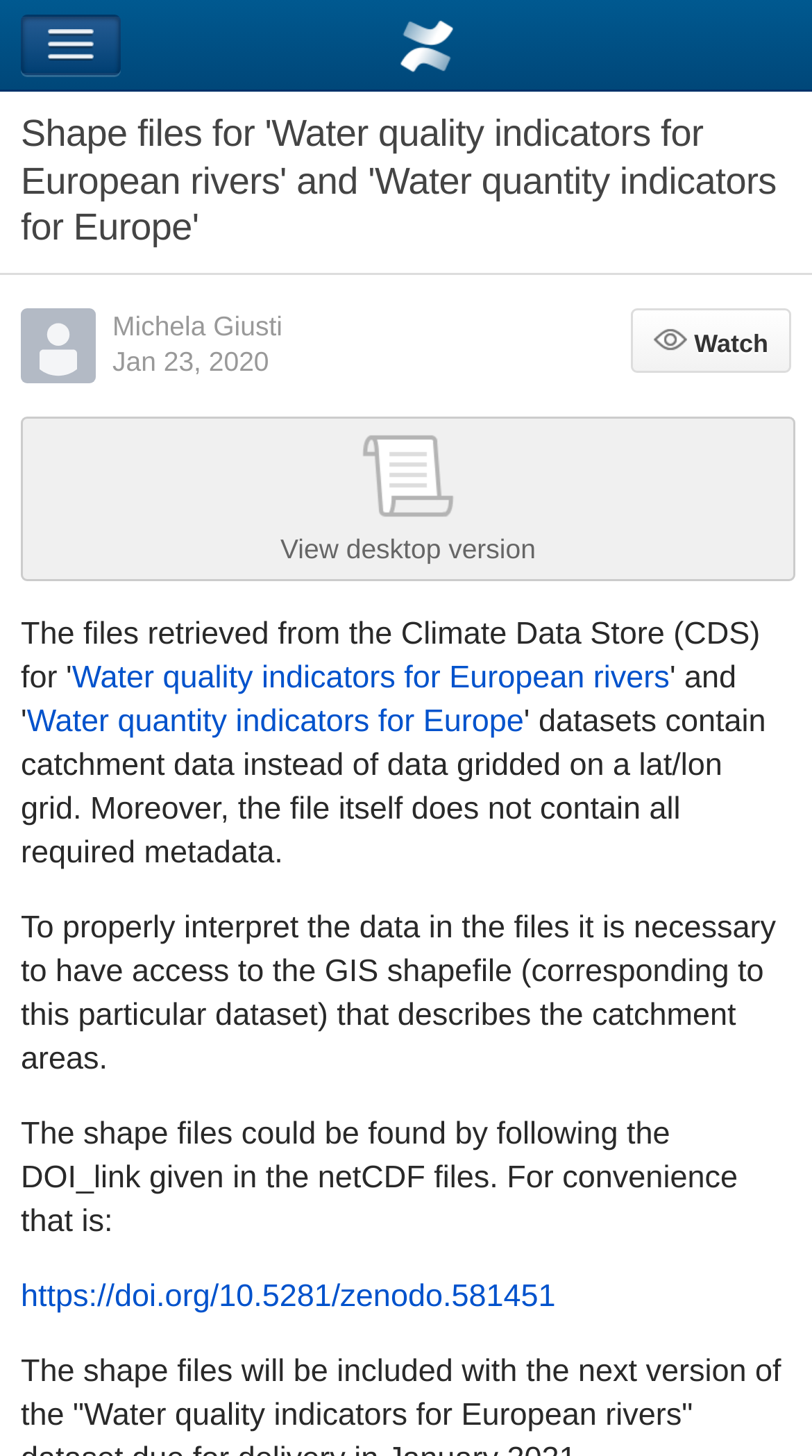What is the main title displayed on this webpage?

Shape files for 'Water quality indicators for European rivers' and 'Water quantity indicators for Europe'